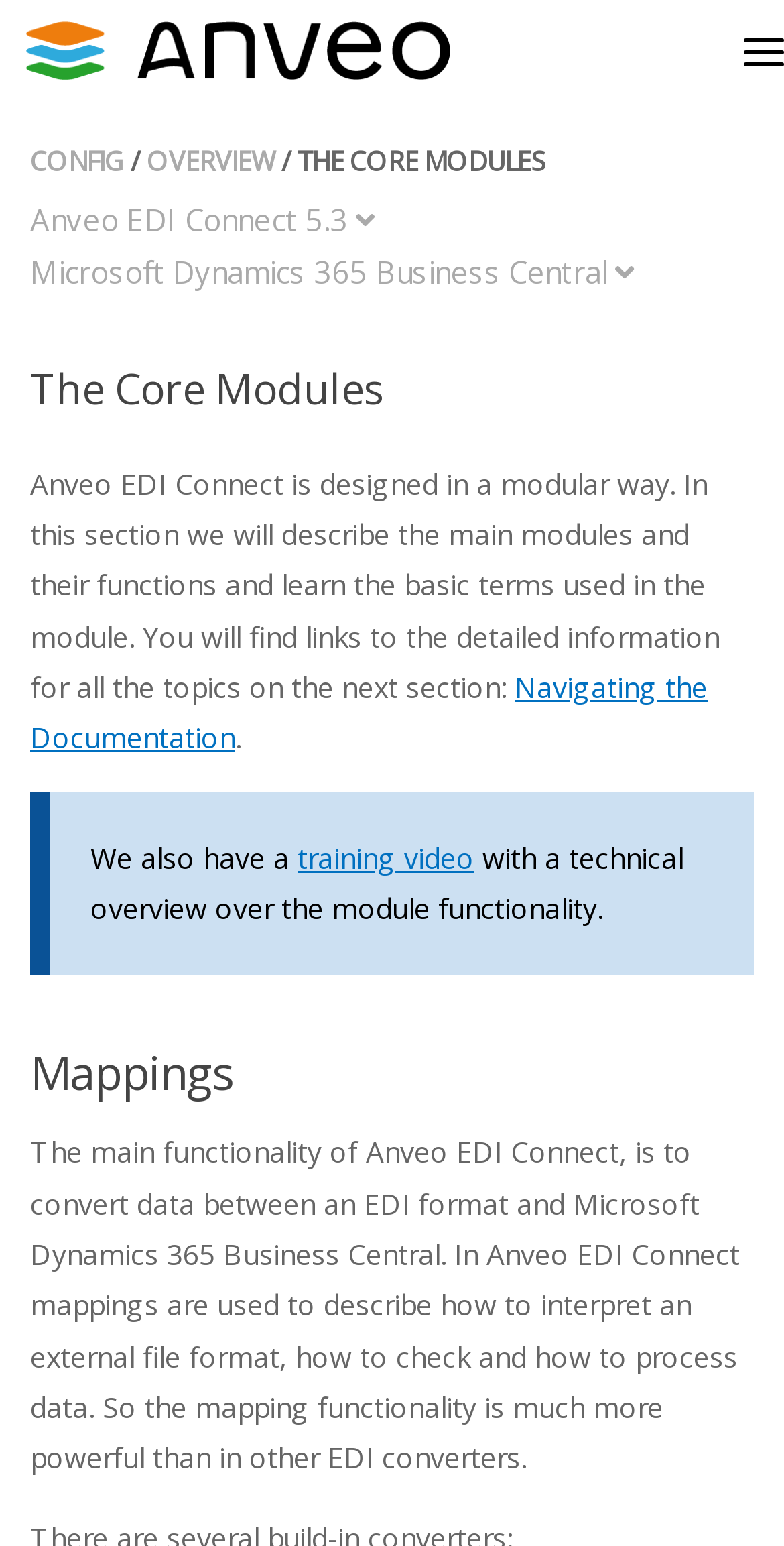Find the bounding box coordinates of the clickable element required to execute the following instruction: "read about The Core Modules". Provide the coordinates as four float numbers between 0 and 1, i.e., [left, top, right, bottom].

[0.038, 0.232, 0.962, 0.272]